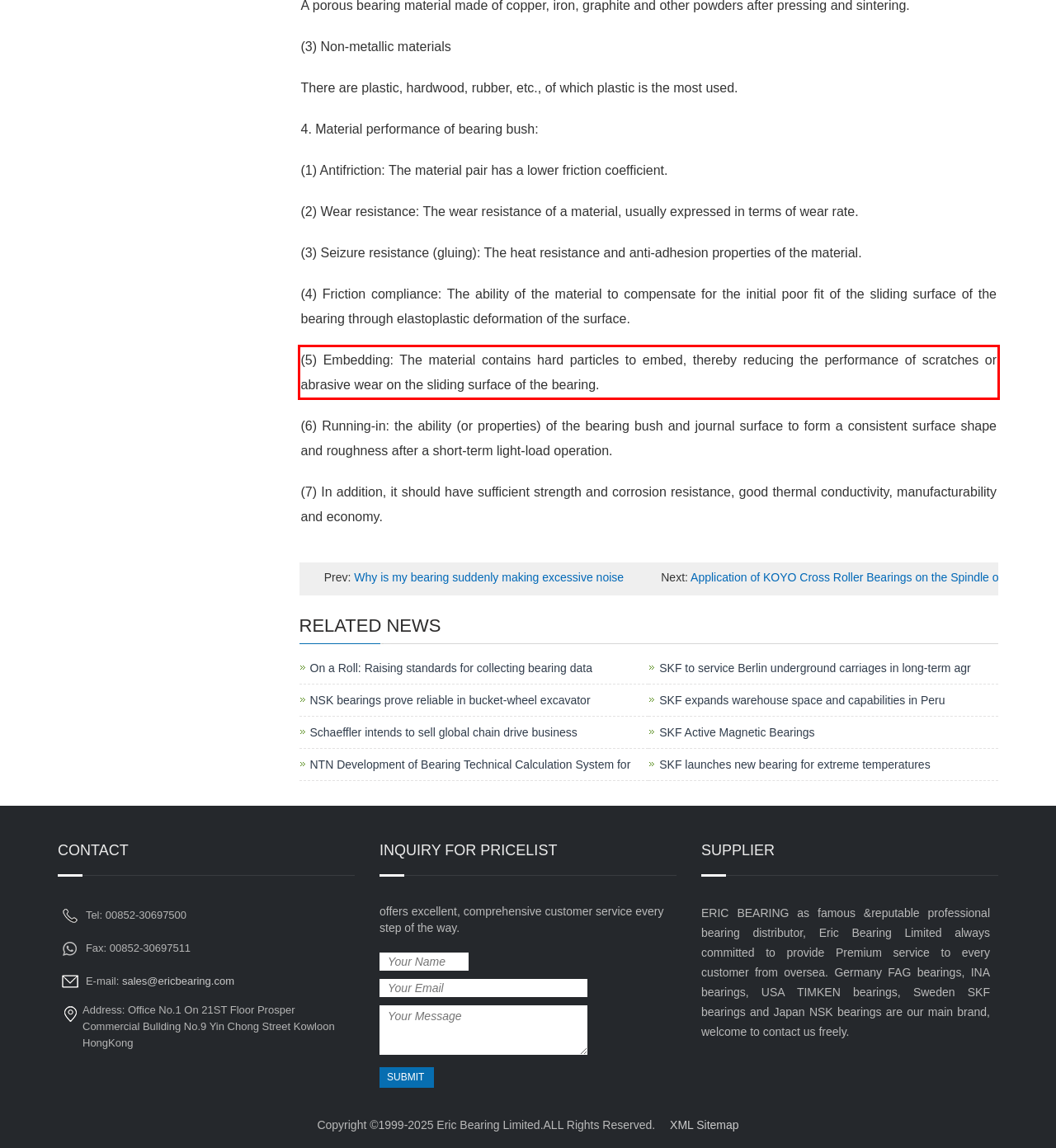Please identify and extract the text from the UI element that is surrounded by a red bounding box in the provided webpage screenshot.

(5) Embedding: The material contains hard particles to embed, thereby reducing the performance of scratches or abrasive wear on the sliding surface of the bearing.